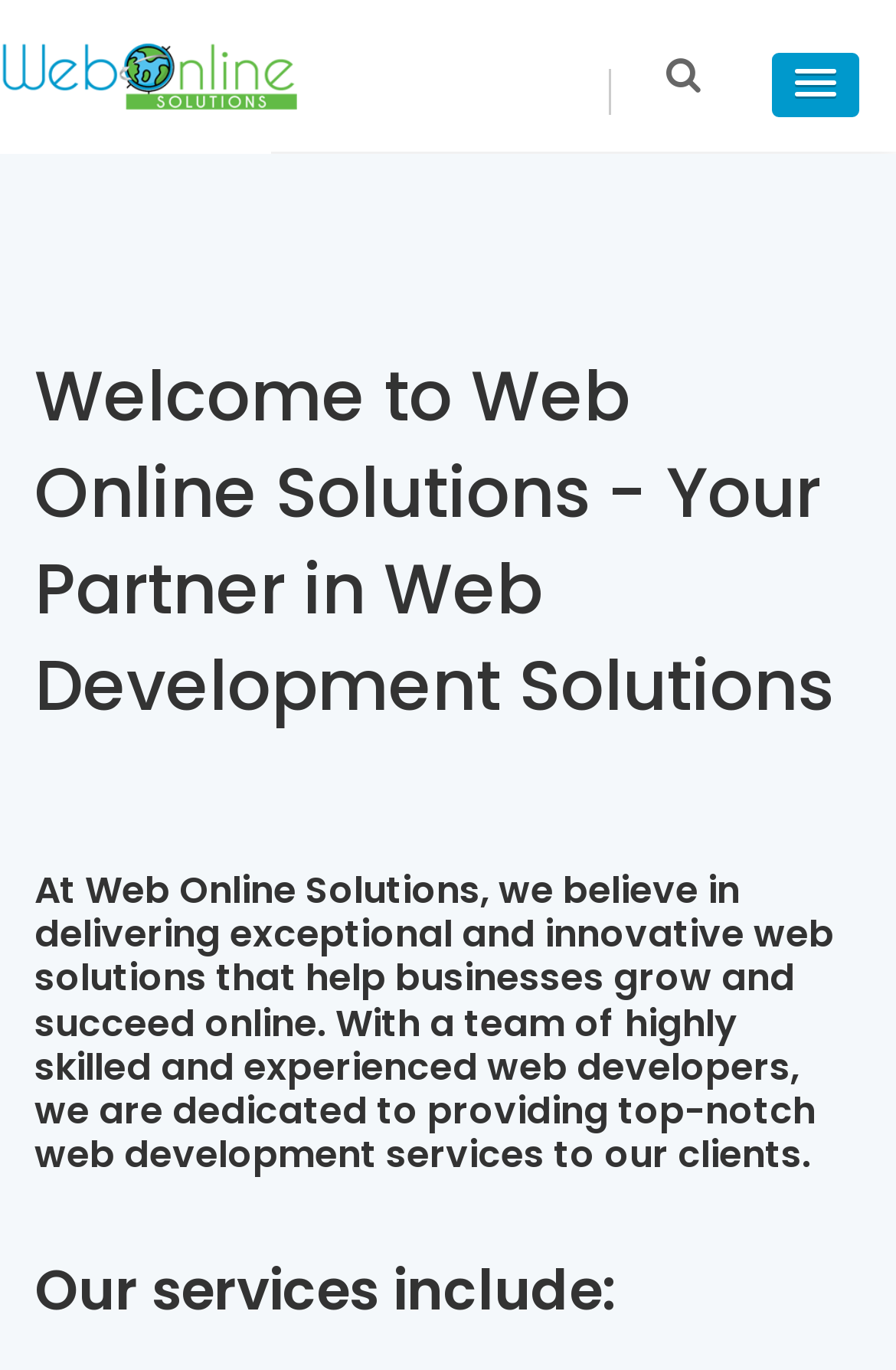How many headings are on the page?
Using the visual information, respond with a single word or phrase.

3